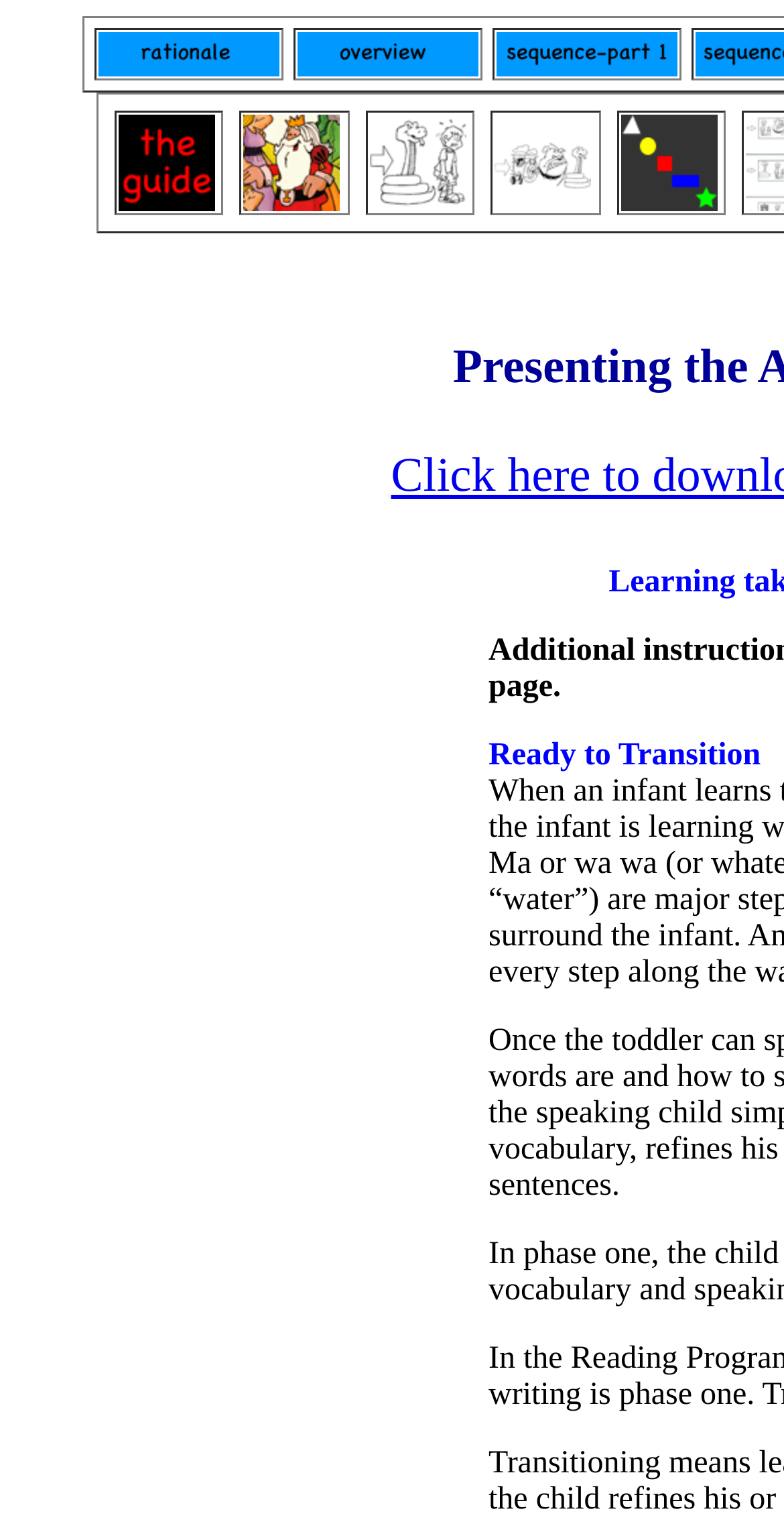Please reply to the following question using a single word or phrase: 
How many grid cells are there?

9